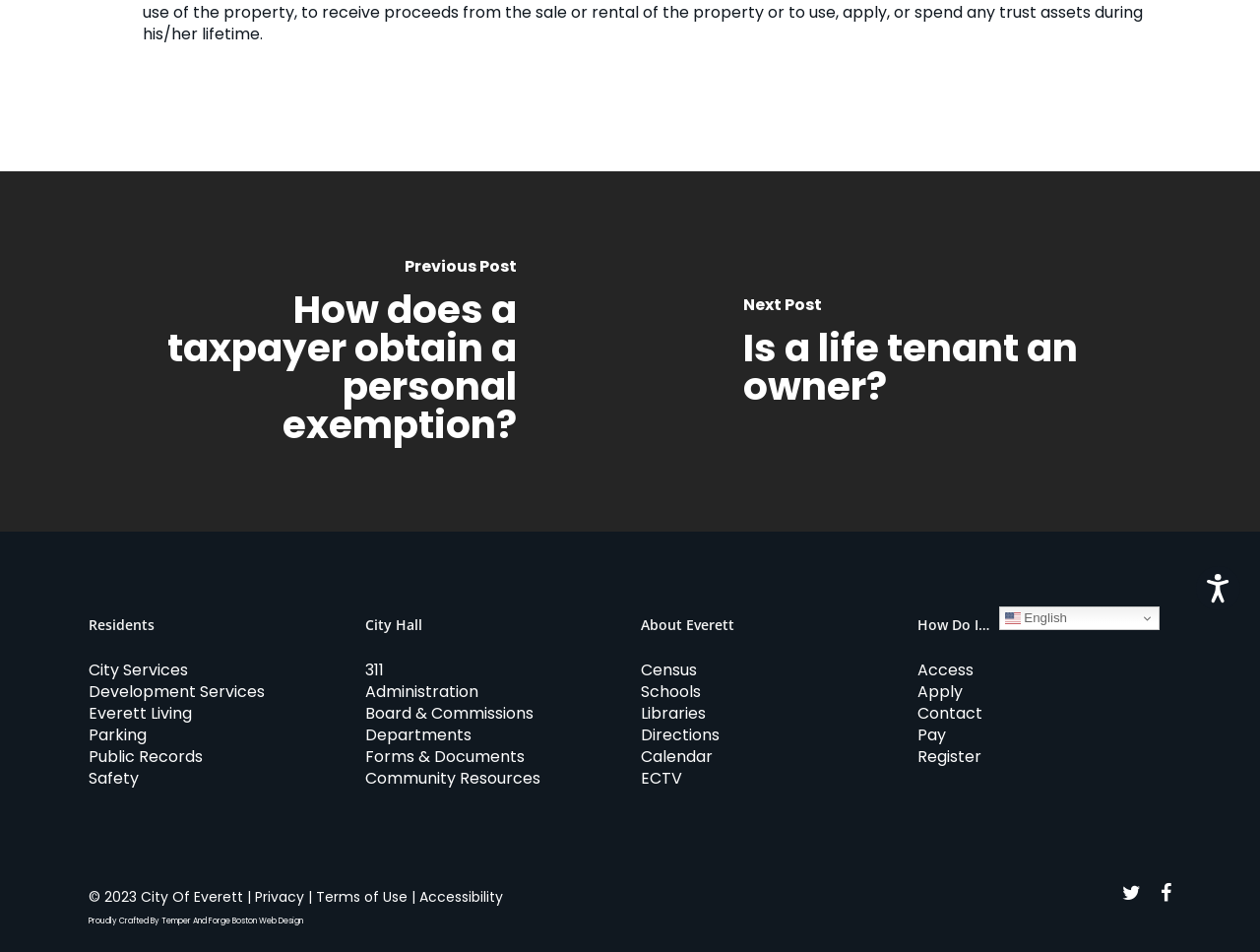Determine the bounding box coordinates in the format (top-left x, top-left y, bottom-right x, bottom-right y). Ensure all values are floating point numbers between 0 and 1. Identify the bounding box of the UI element described by: Community Resources

[0.289, 0.806, 0.429, 0.829]